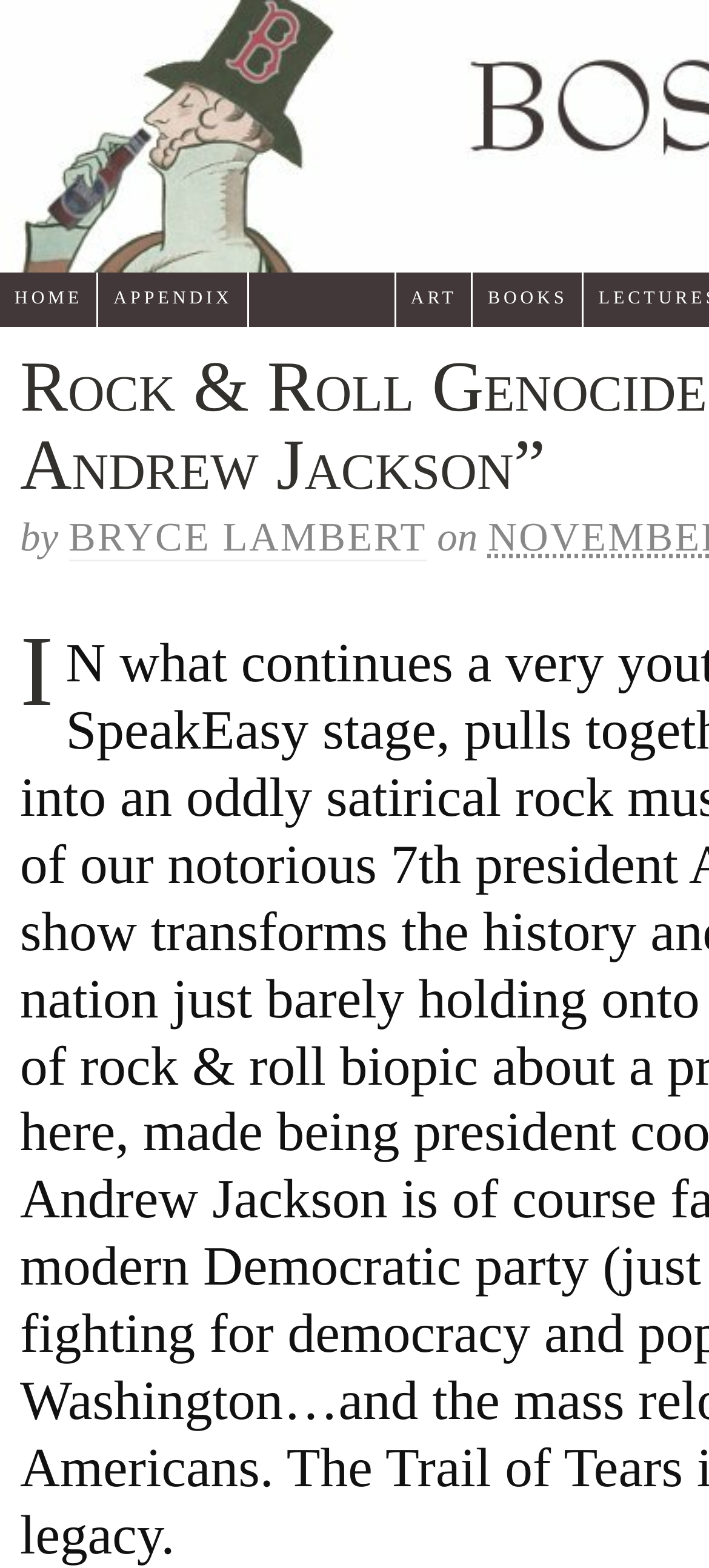Offer a meticulous description of the webpage's structure and content.

The webpage is a Boston theater review of the play "Bloody Bloody Andrew Jackson" at the SpeakEasy Stage, written by Alex Timbers and Michael Friedman. 

At the top of the page, there is a navigation menu with four links: "HOME", "APPENDIX", "ART", and "BOOKS", aligned horizontally from left to right. 

Below the navigation menu, there is a section with a brief author description, which starts with the text "by" followed by the author's name, "BRYCE LAMBERT", and then the text "on". 

To the left of the author description, there is a small image. 

Below the author description, there is a single letter "I" in a larger font size, which may be the start of the review article.